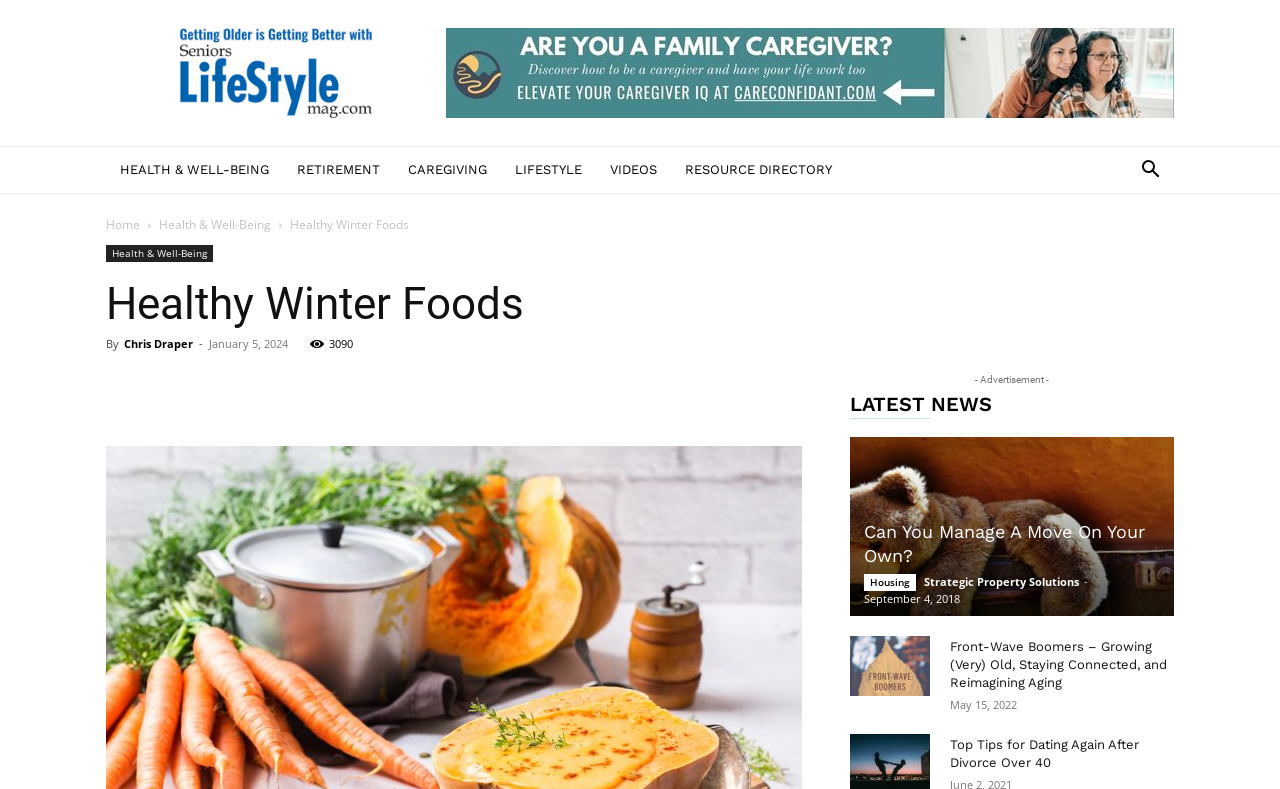Please predict the bounding box coordinates (top-left x, top-left y, bottom-right x, bottom-right y) for the UI element in the screenshot that fits the description: Health & Well-Being

[0.083, 0.185, 0.221, 0.246]